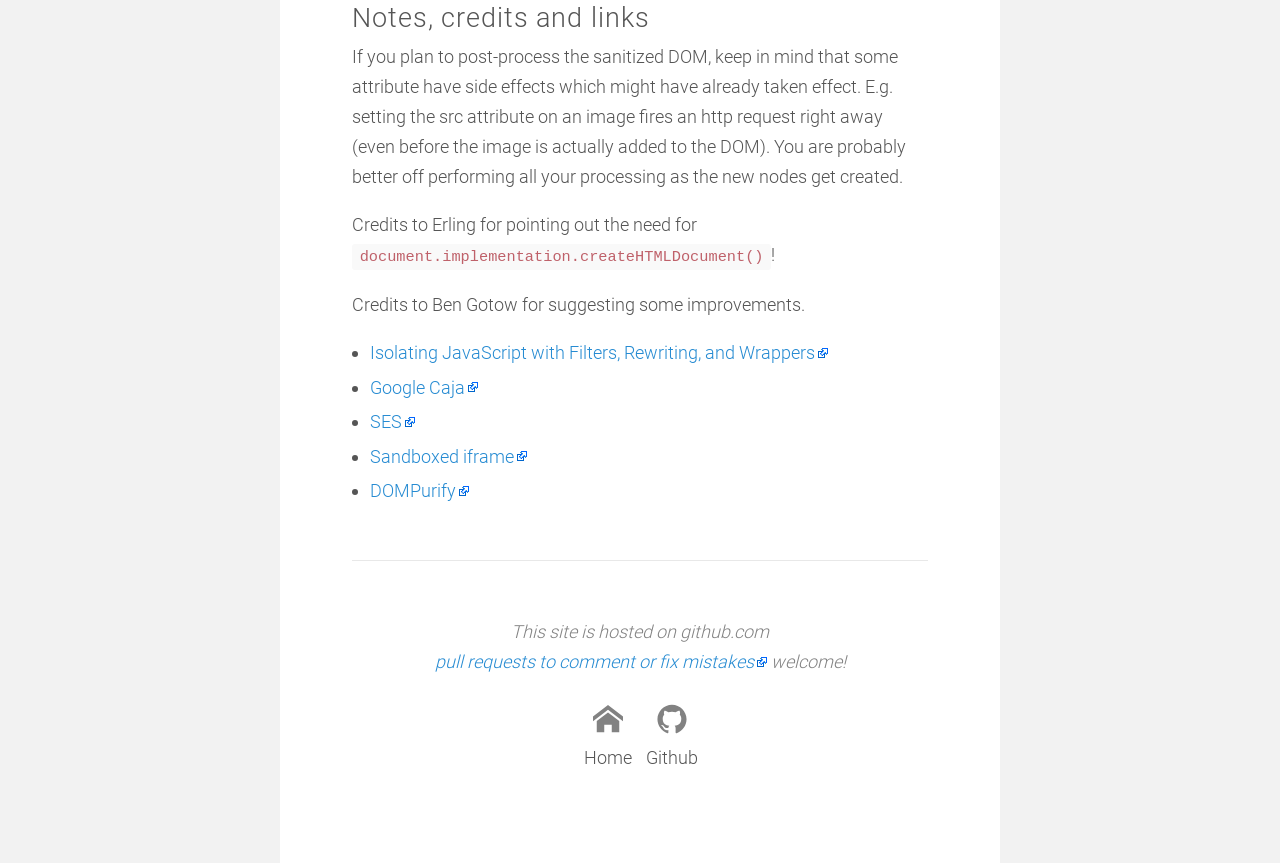What is the topic of the heading?
Based on the screenshot, answer the question with a single word or phrase.

Notes, credits and links